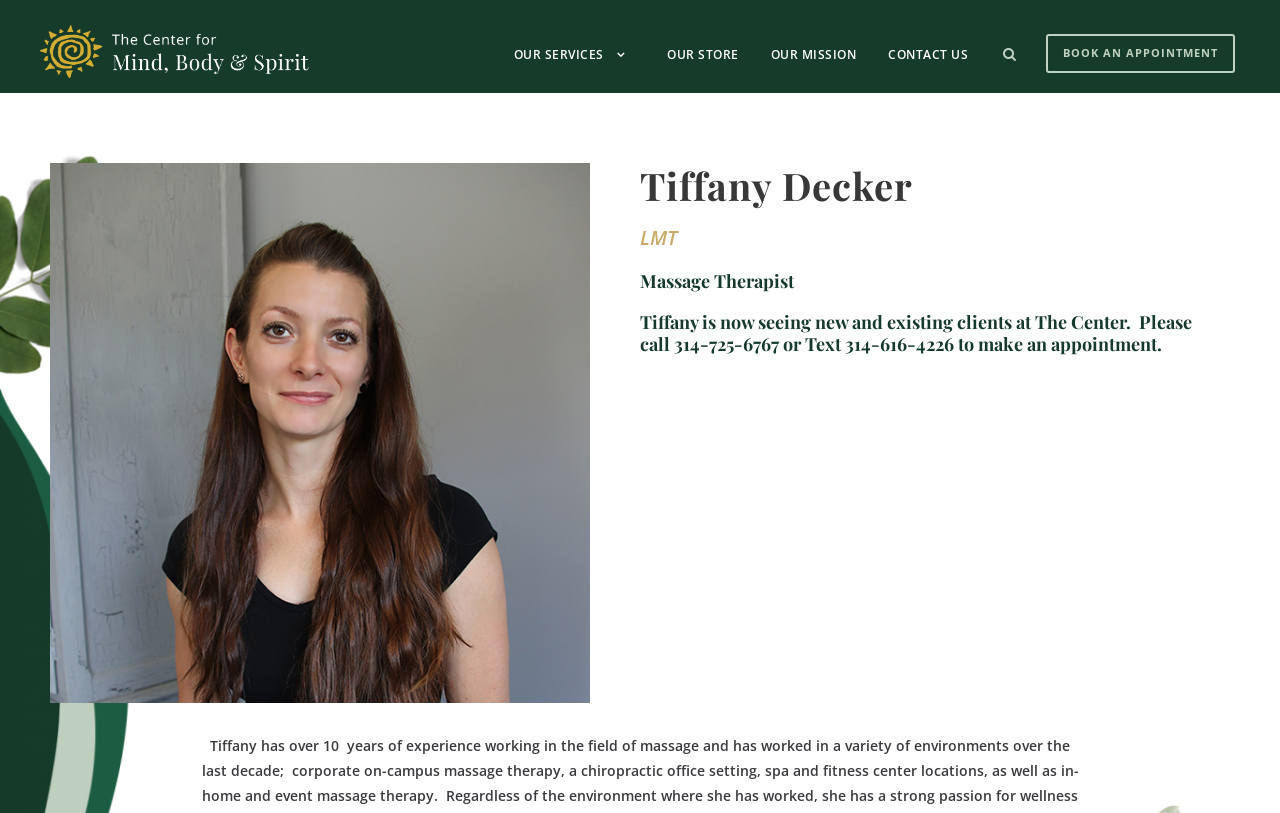Give a one-word or short phrase answer to the question: 
How many links are there in the top navigation bar?

4